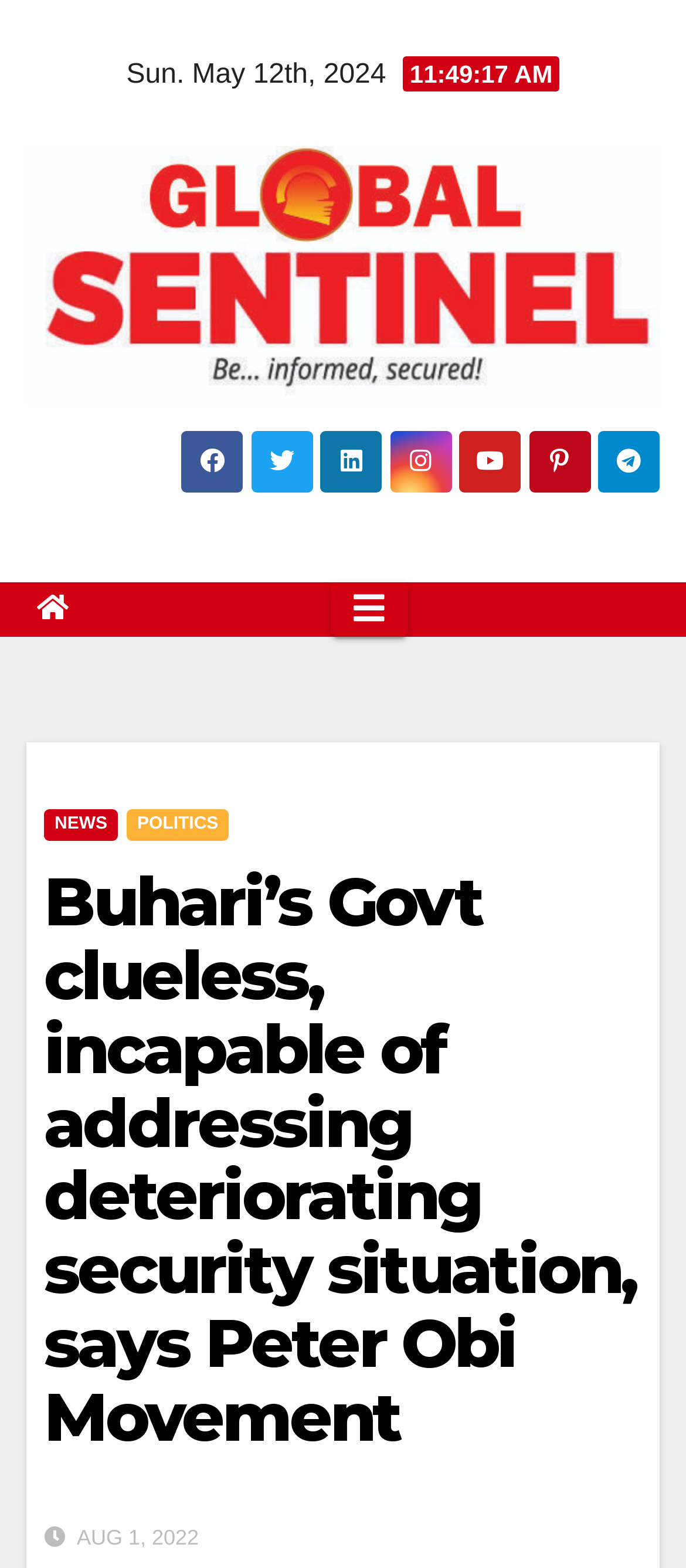Bounding box coordinates should be provided in the format (top-left x, top-left y, bottom-right x, bottom-right y) with all values between 0 and 1. Identify the bounding box for this UI element: NEWS

[0.064, 0.516, 0.172, 0.537]